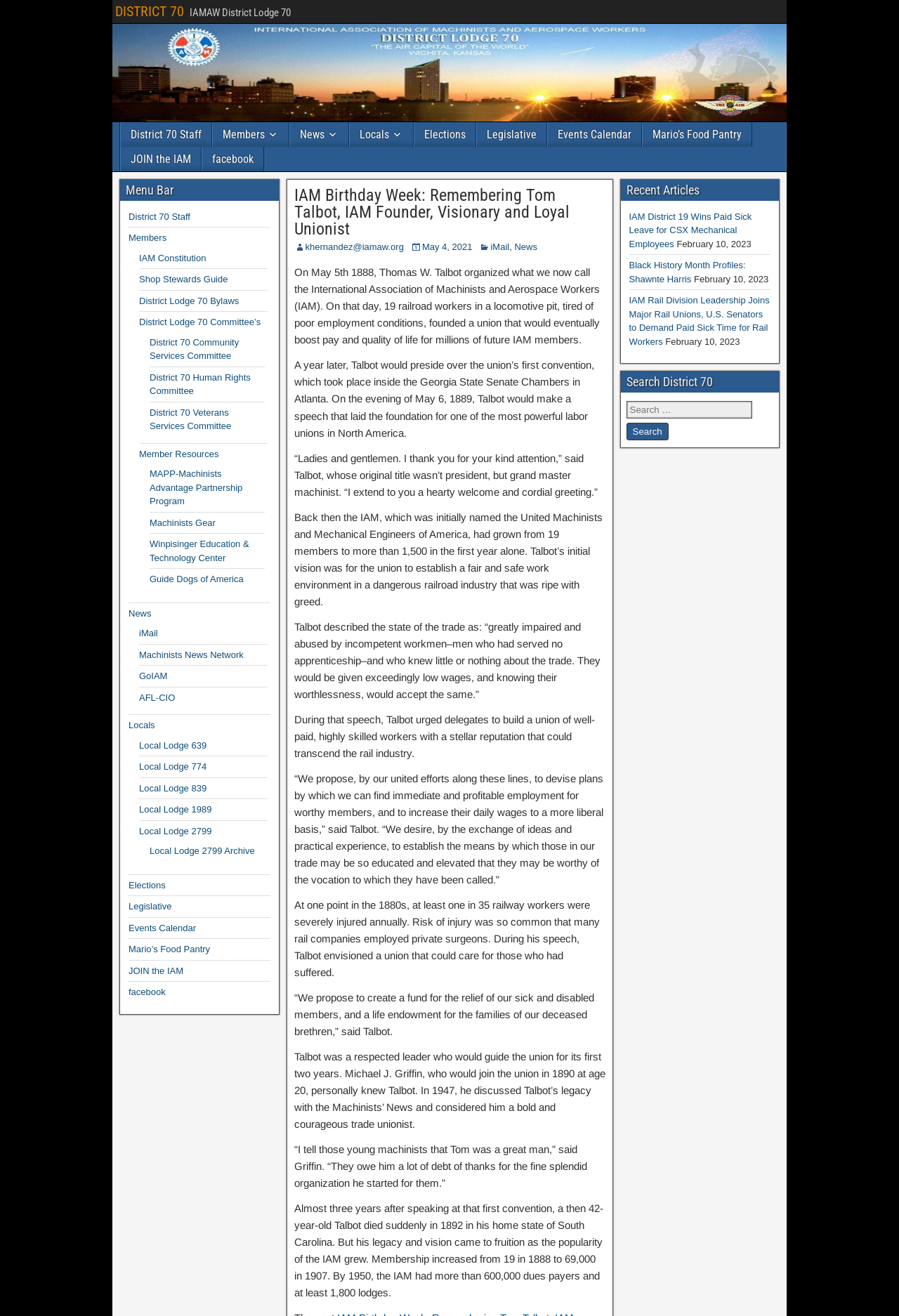Please find the bounding box coordinates (top-left x, top-left y, bottom-right x, bottom-right y) in the screenshot for the UI element described as follows: facebook

[0.225, 0.112, 0.293, 0.13]